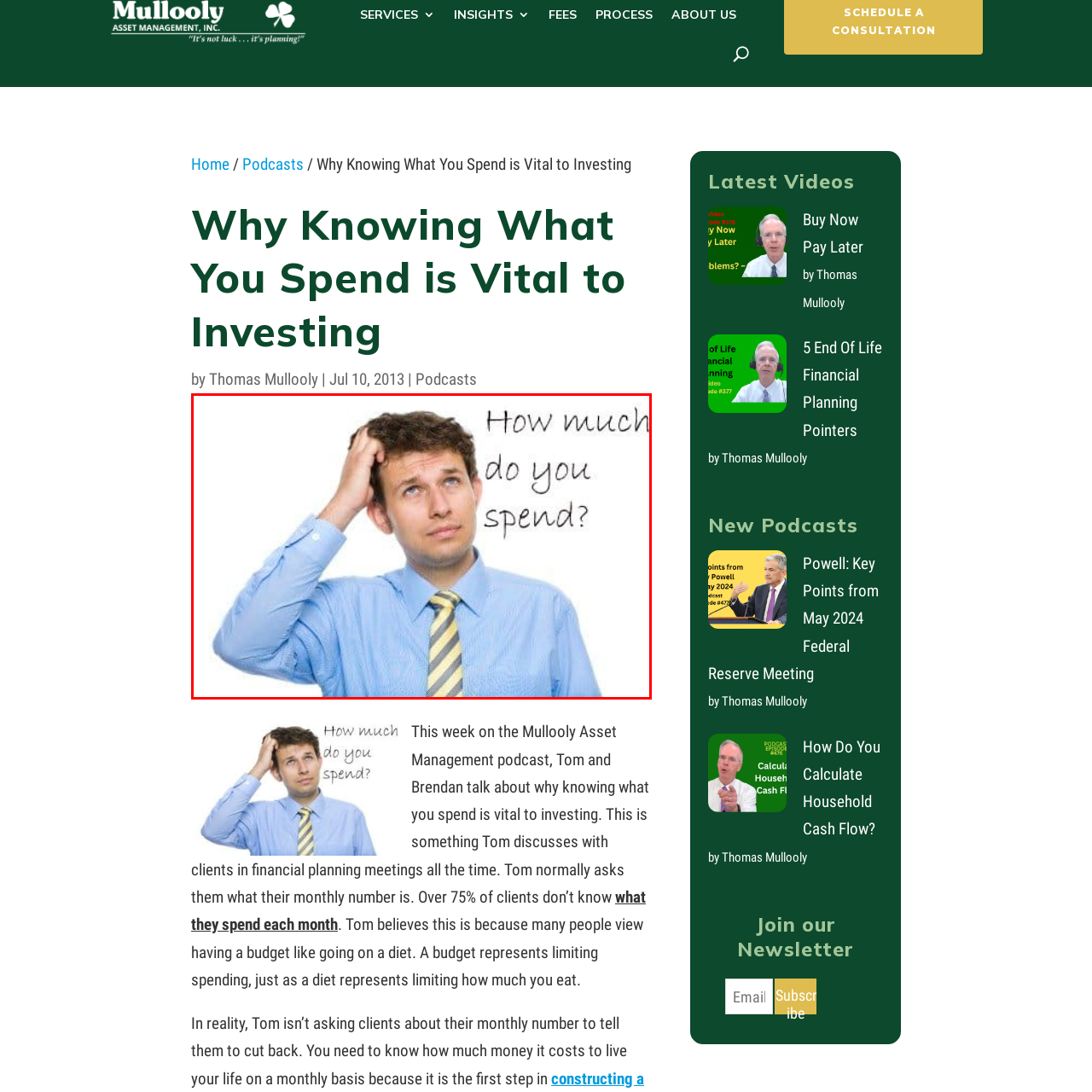What is the theme of the article?
Focus on the area marked by the red bounding box and respond to the question with as much detail as possible.

The image description mentions that the image effectively captures the theme of budgeting and financial awareness, which aligns with the article's title 'Why Knowing What You Spend is Vital to Investing'.